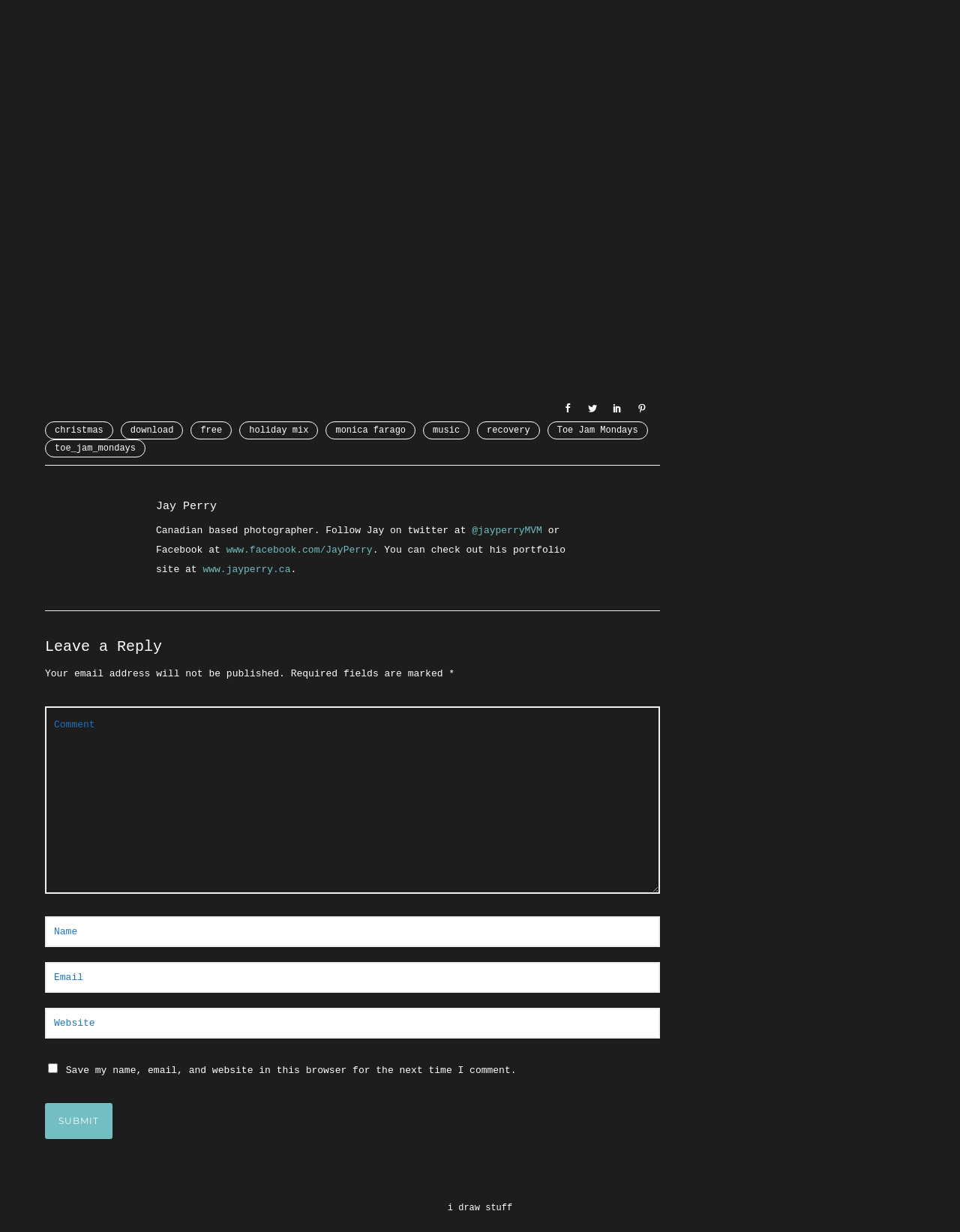Please locate the clickable area by providing the bounding box coordinates to follow this instruction: "Check out Jay's portfolio site".

[0.211, 0.458, 0.303, 0.467]